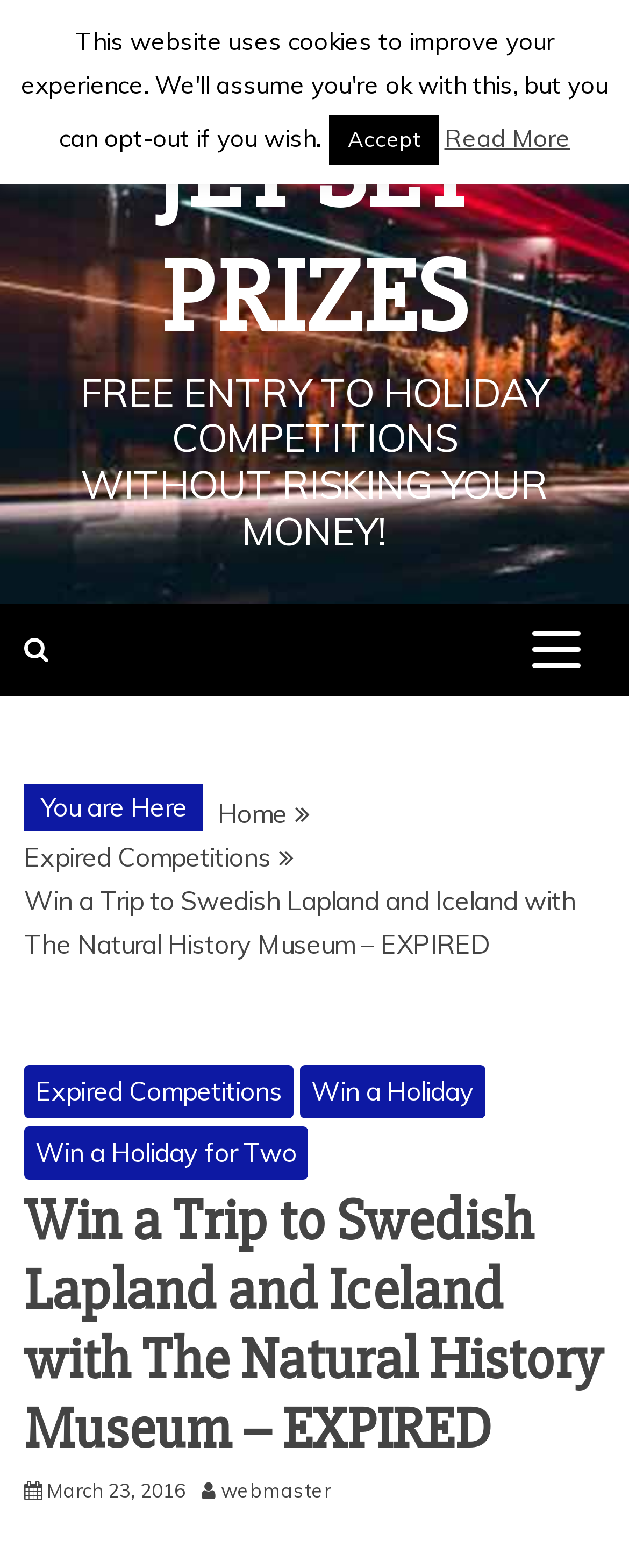Please provide a one-word or short phrase answer to the question:
What is the status of the competition described on the webpage?

Expired